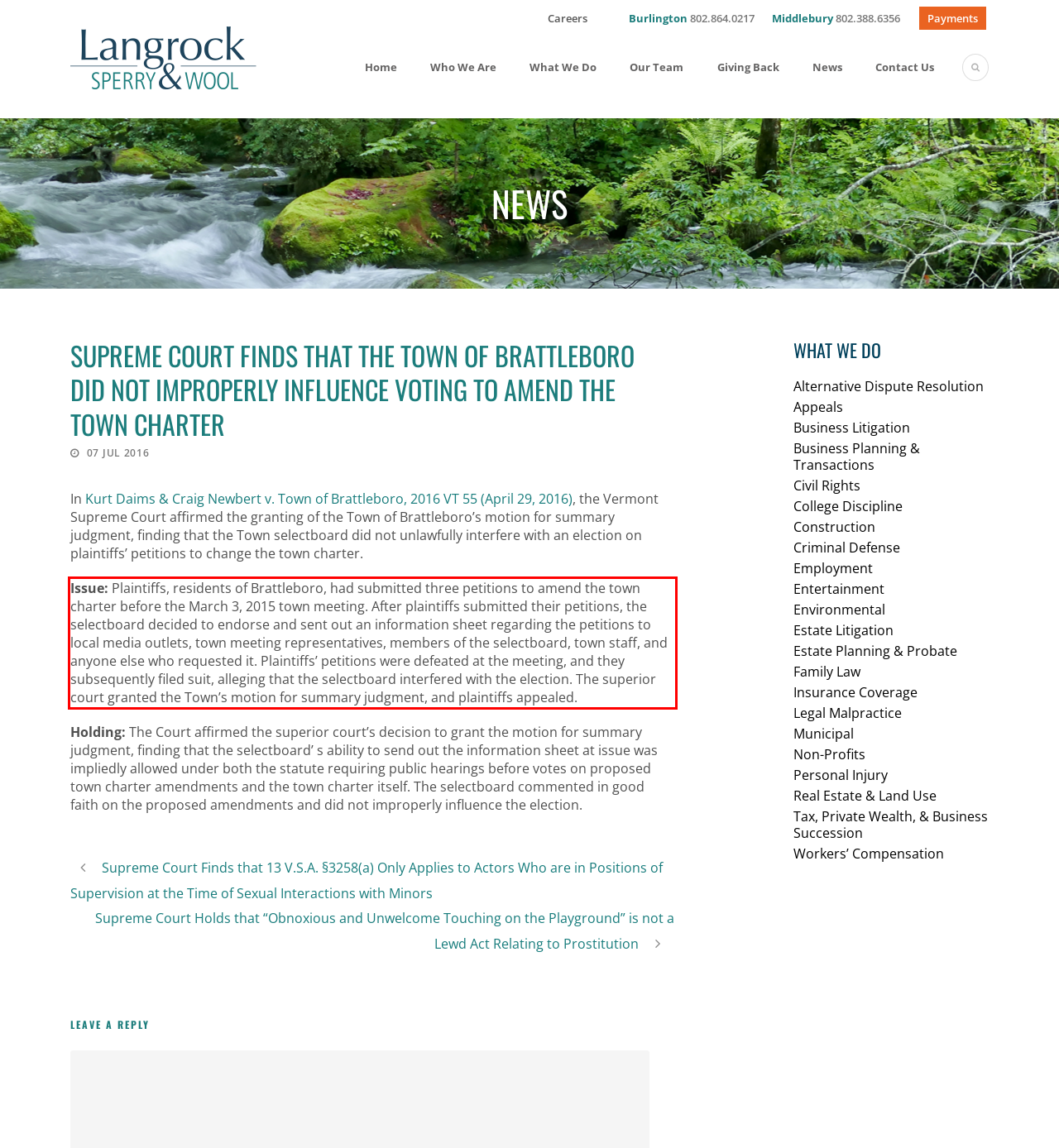Review the screenshot of the webpage and recognize the text inside the red rectangle bounding box. Provide the extracted text content.

Issue: Plaintiffs, residents of Brattleboro, had submitted three petitions to amend the town charter before the March 3, 2015 town meeting. After plaintiffs submitted their petitions, the selectboard decided to endorse and sent out an information sheet regarding the petitions to local media outlets, town meeting representatives, members of the selectboard, town staff, and anyone else who requested it. Plaintiffs’ petitions were defeated at the meeting, and they subsequently filed suit, alleging that the selectboard interfered with the election. The superior court granted the Town’s motion for summary judgment, and plaintiffs appealed.